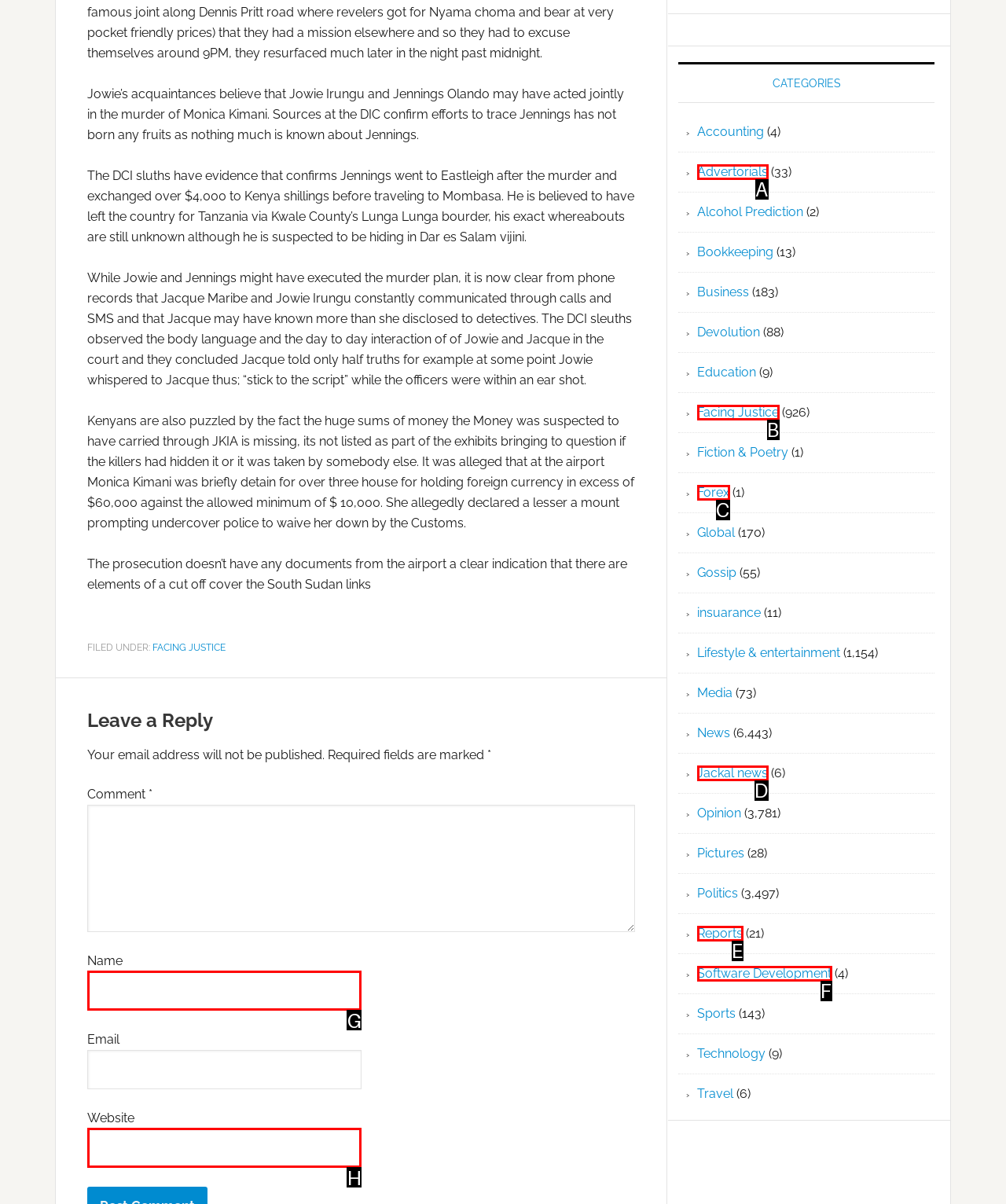Which option best describes: parent_node: Name name="author"
Respond with the letter of the appropriate choice.

G